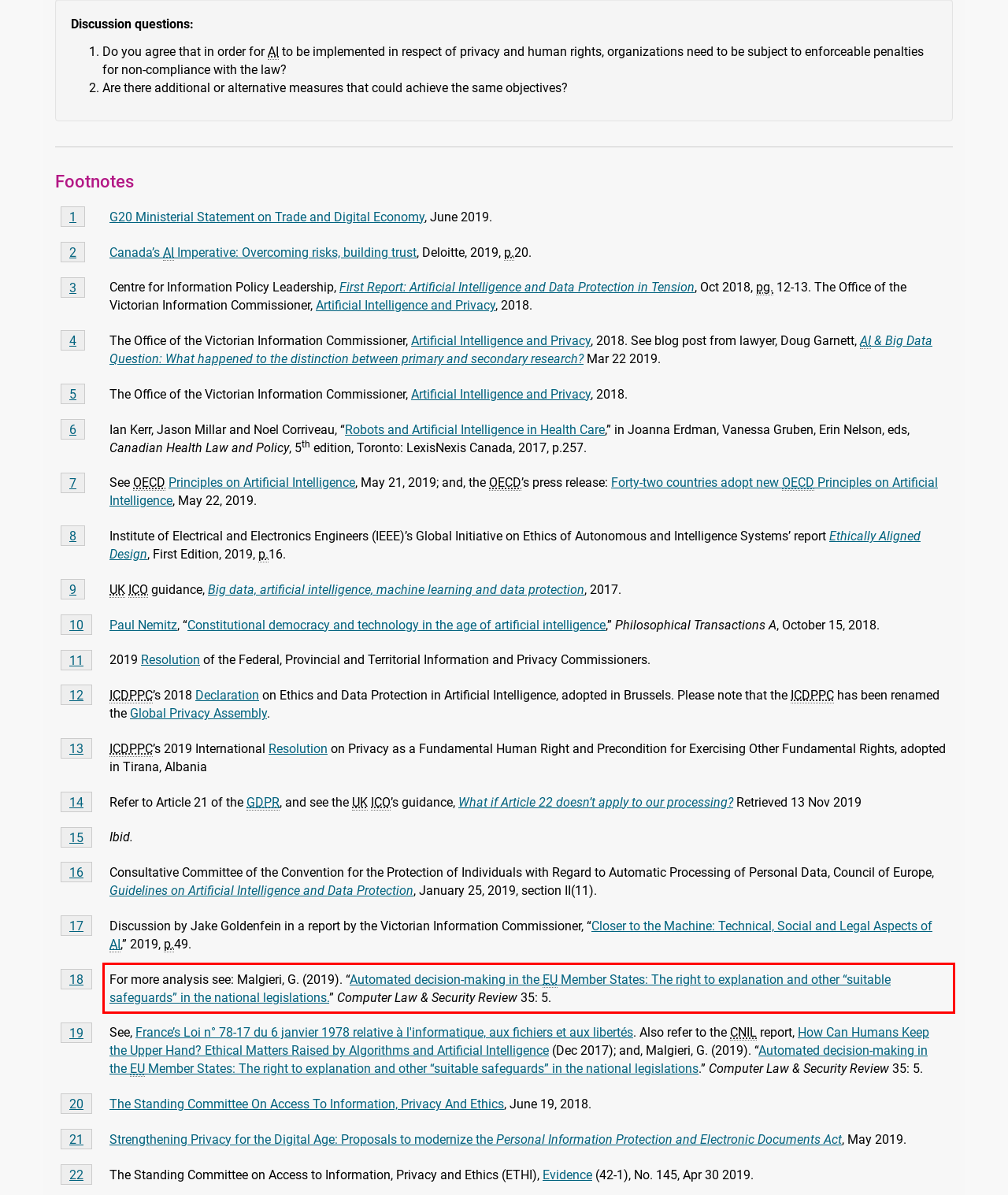Please perform OCR on the text content within the red bounding box that is highlighted in the provided webpage screenshot.

For more analysis see: Malgieri, G. (2019). “Automated decision-making in the EU Member States: The right to explanation and other “suitable safeguards” in the national legislations.” Computer Law & Security Review 35: 5.